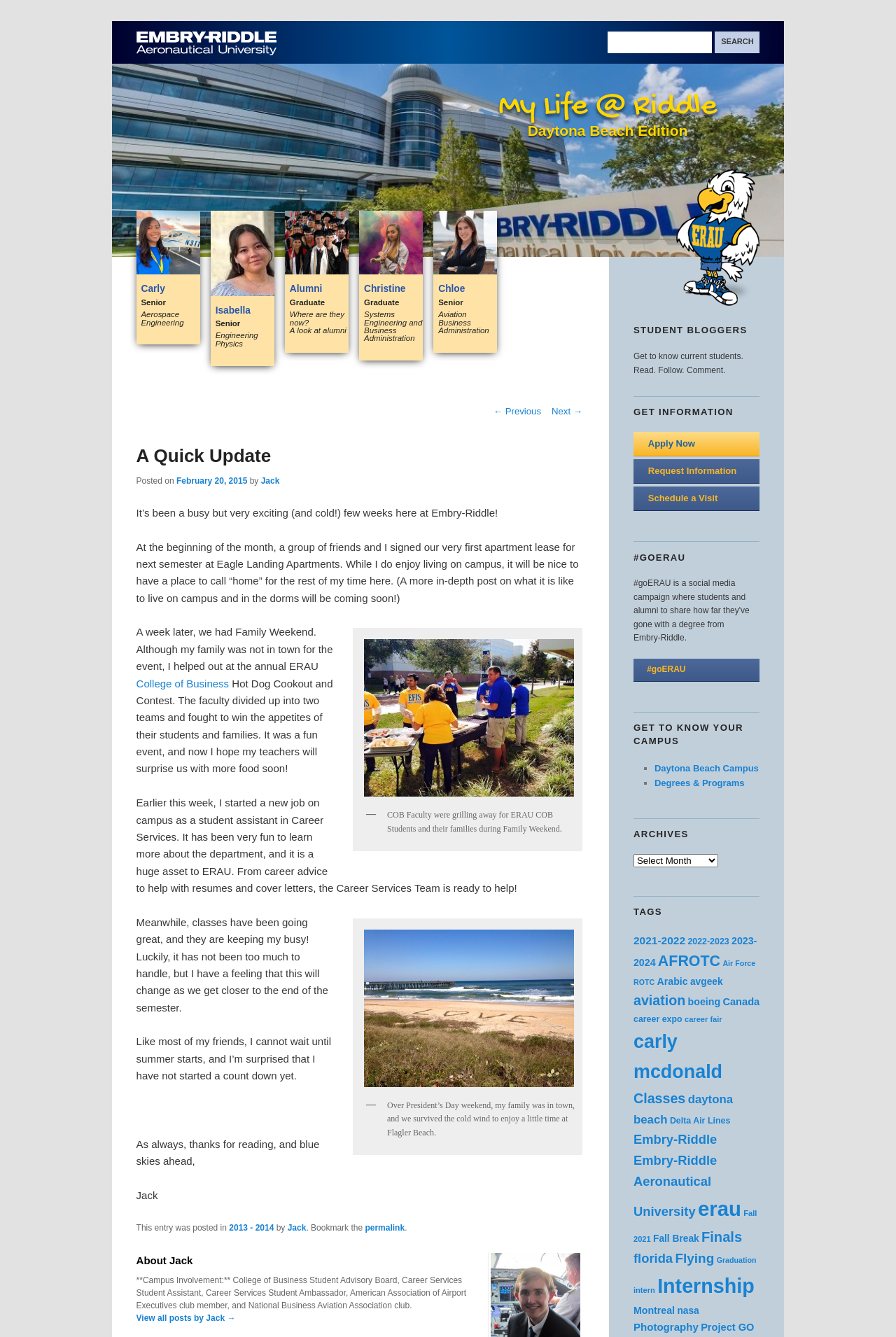What is the author of the latest blog post?
Please respond to the question with a detailed and informative answer.

I found the author's name at the end of the latest blog post, which is 'Jack'.